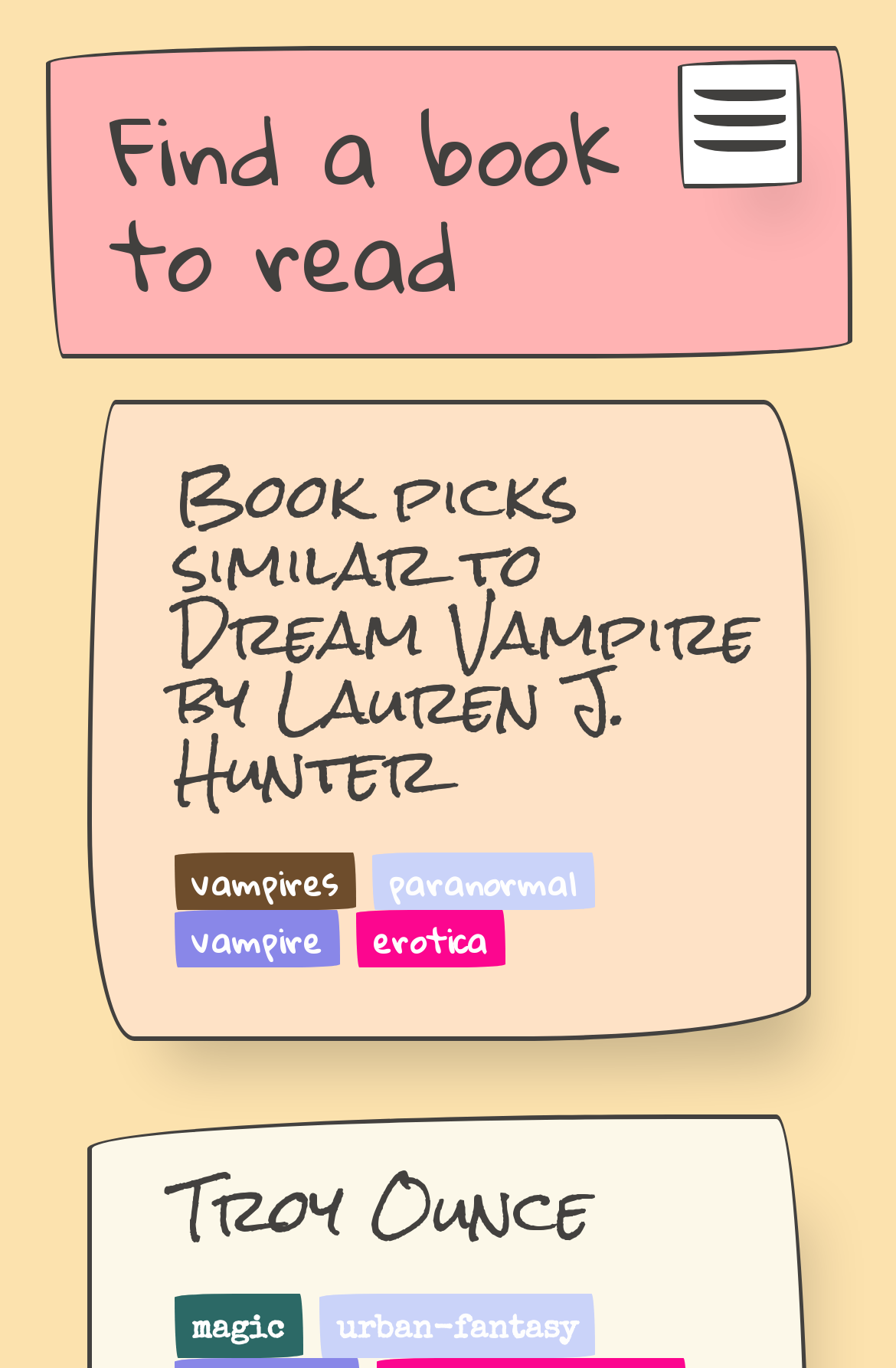What genre is the book 'Dream Vampire'?
Can you provide an in-depth and detailed response to the question?

Based on the webpage, the book 'Dream Vampire' is categorized under the genres 'vampires', 'paranormal', and 'erotica', which are listed below the book title.